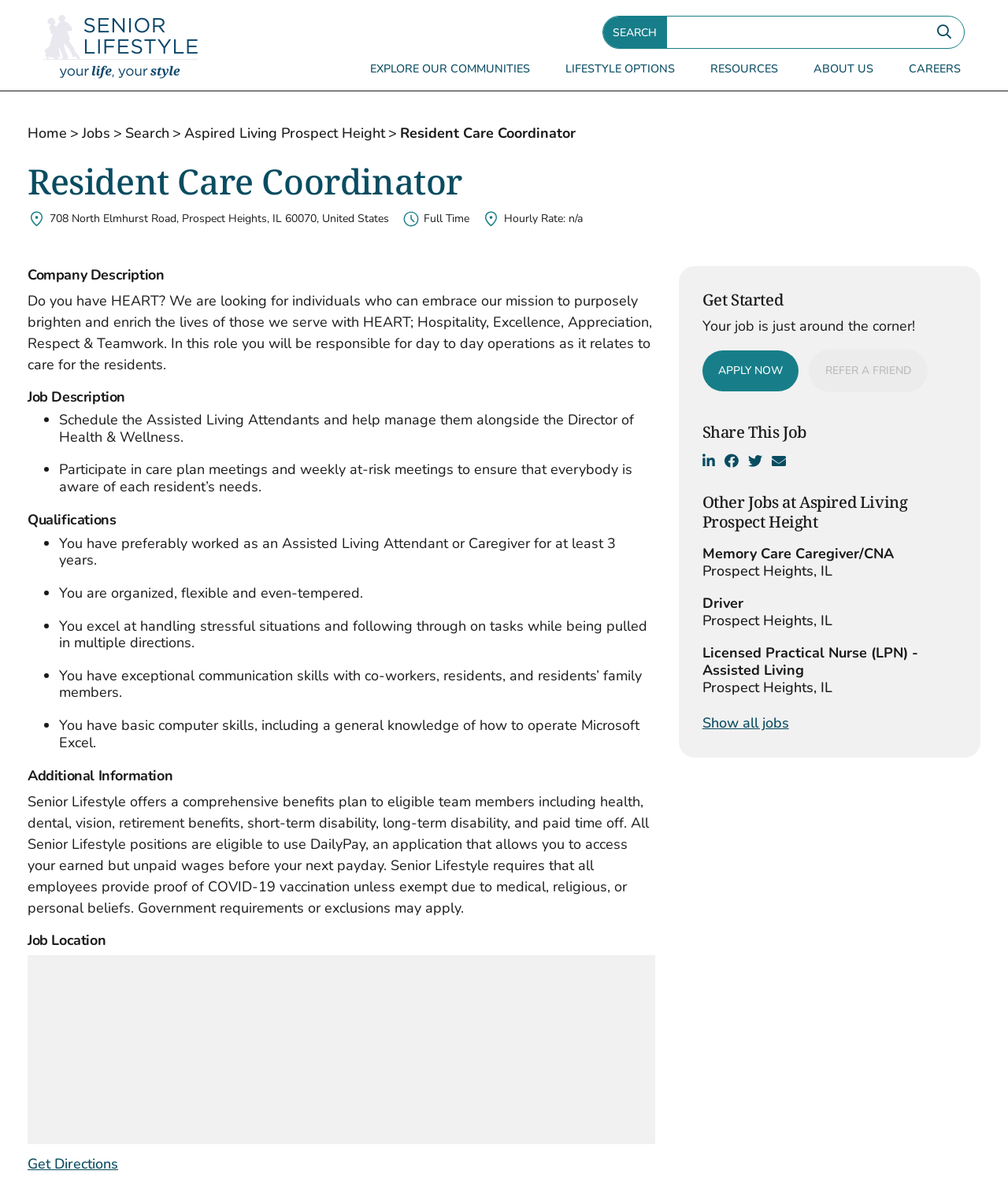Identify the bounding box coordinates of the HTML element based on this description: "Aspired Living Prospect Height".

[0.183, 0.105, 0.397, 0.121]